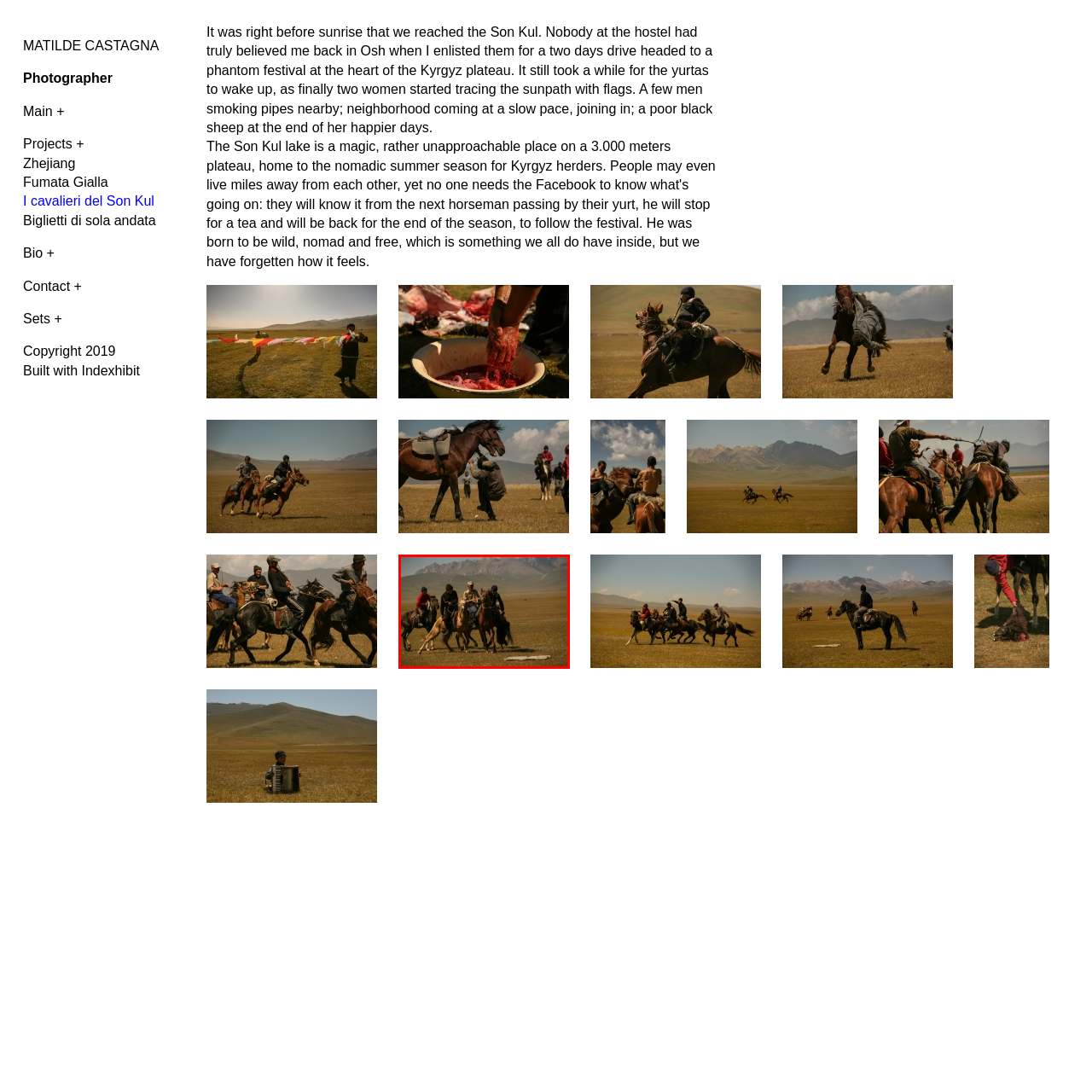Please look at the image within the red bounding box and provide a detailed answer to the following question based on the visual information: What is the cultural significance of horsemanship in this region?

The composition of the image reflects the beauty of Kyrgyz culture, emphasizing horsemanship and the natural landscape that characterizes the region, indicating the importance of horsemanship in Kyrgyz culture.